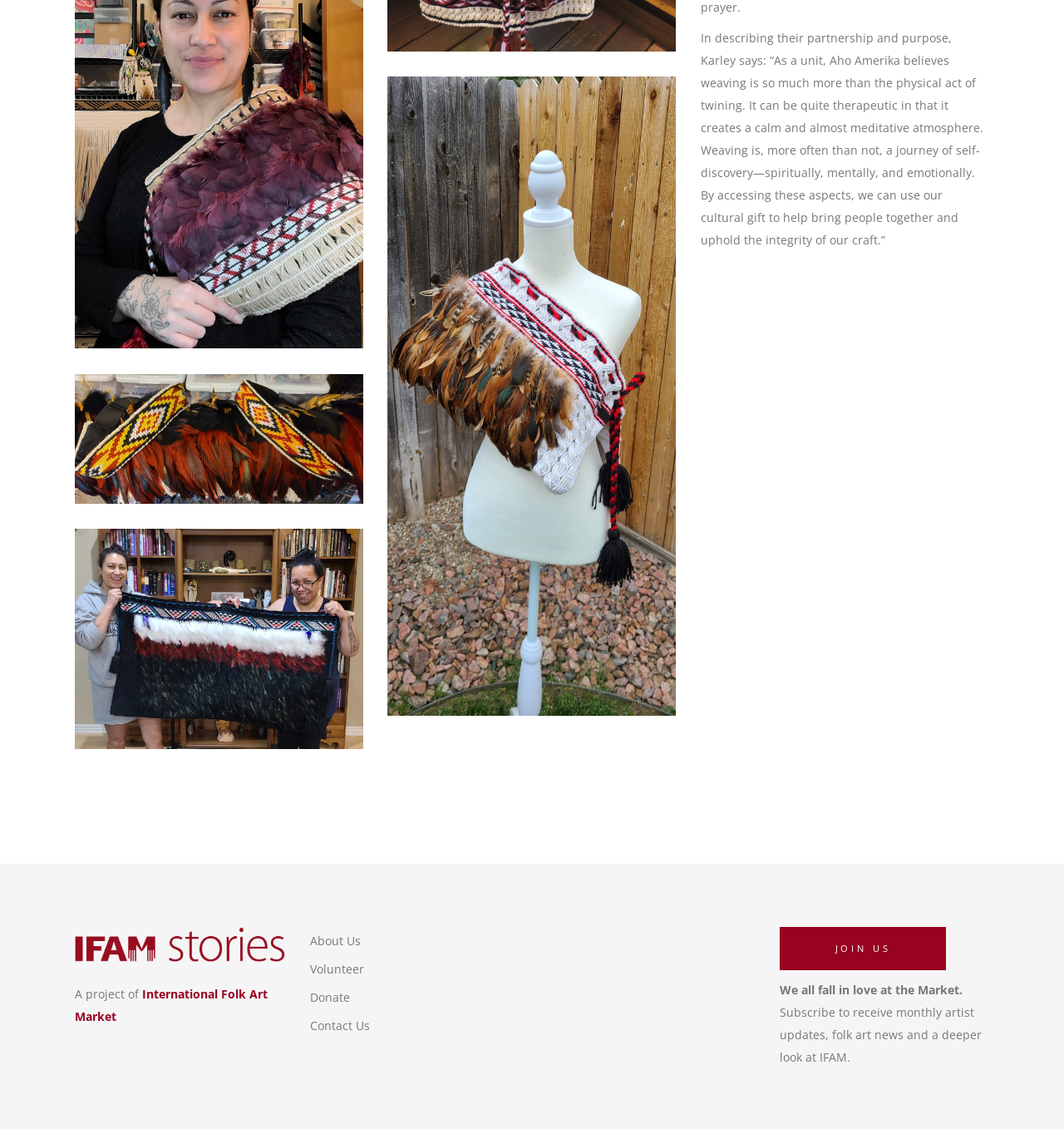What can be subscribed to on the webpage?
Answer the question with a detailed and thorough explanation.

According to the StaticText element with ID 288, visitors can subscribe to receive monthly artist updates, folk art news, and a deeper look at IFAM.